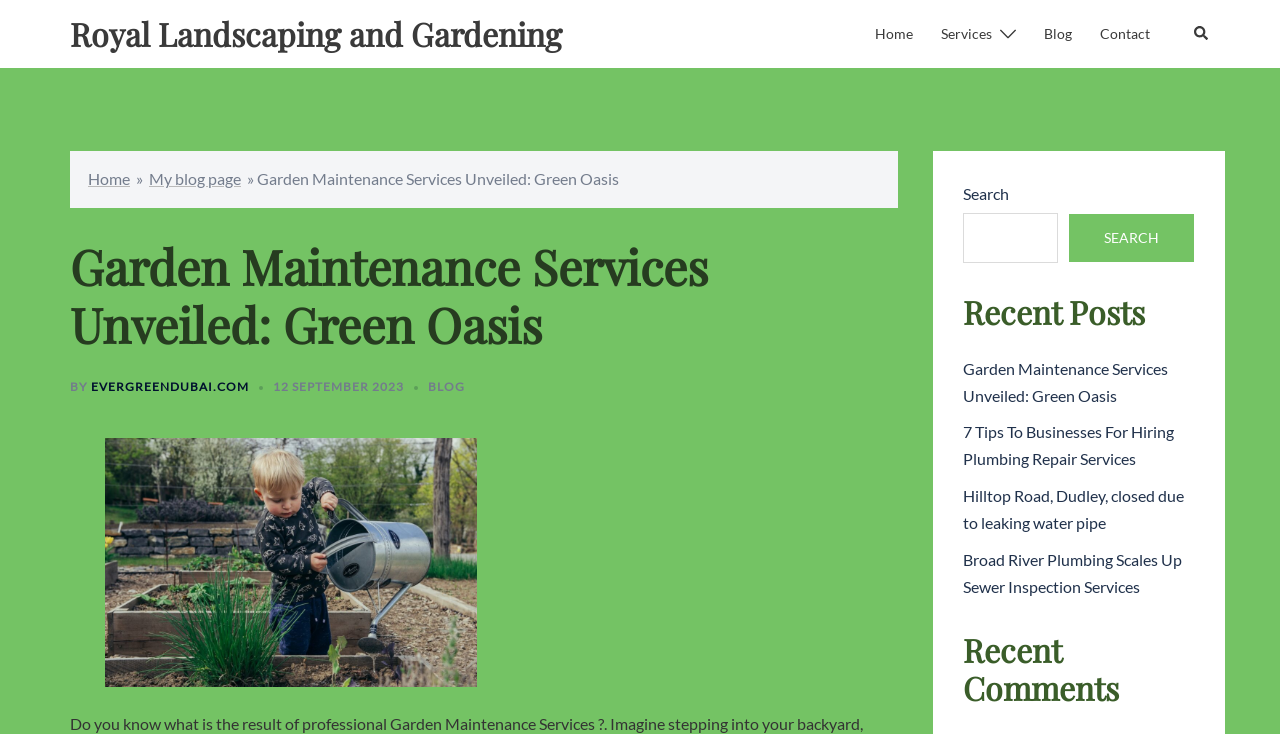Please determine the bounding box coordinates of the element's region to click in order to carry out the following instruction: "Read the 'Garden Maintenance Services Unveiled: Green Oasis' blog post". The coordinates should be four float numbers between 0 and 1, i.e., [left, top, right, bottom].

[0.752, 0.489, 0.912, 0.551]